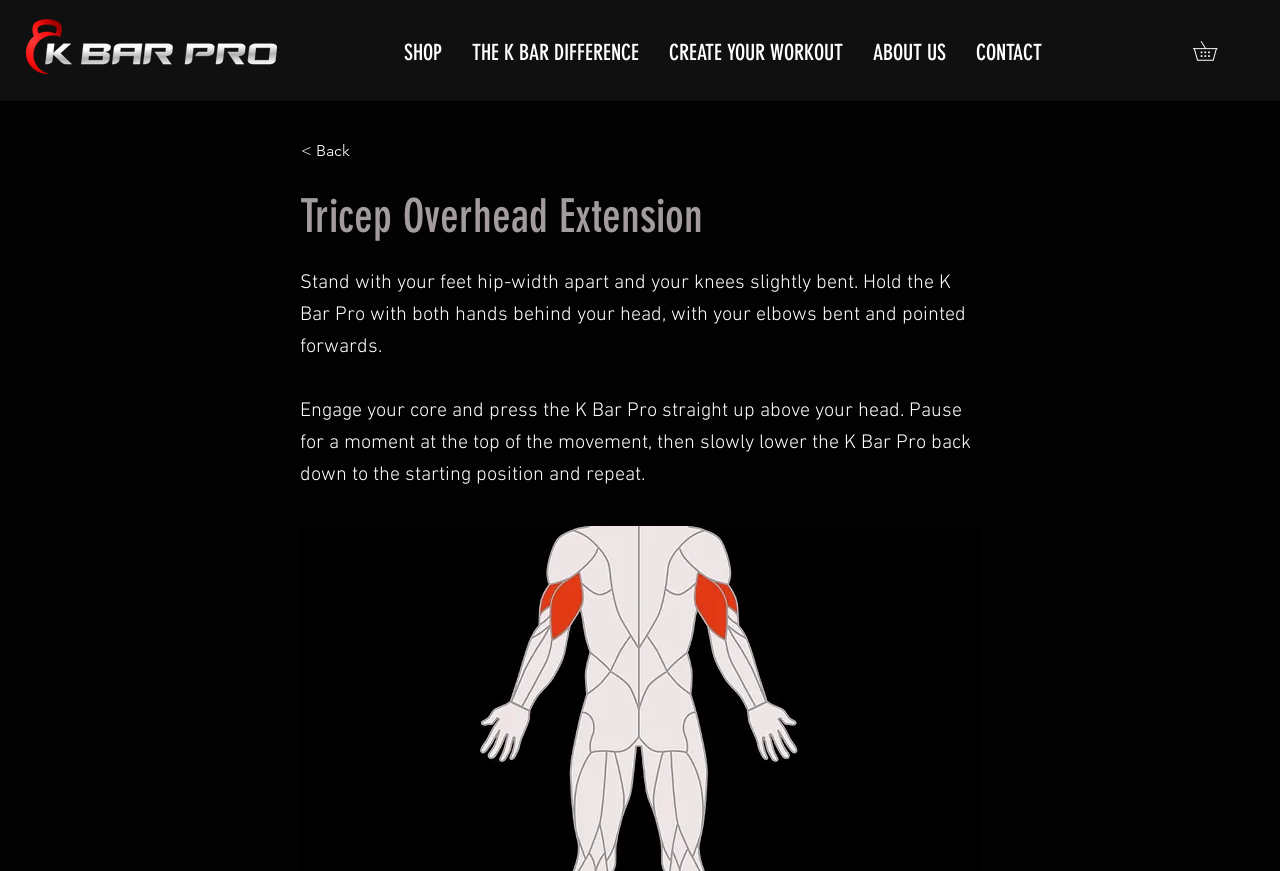Using the provided element description: "CREATE YOUR WORKOUT", determine the bounding box coordinates of the corresponding UI element in the screenshot.

[0.511, 0.014, 0.67, 0.107]